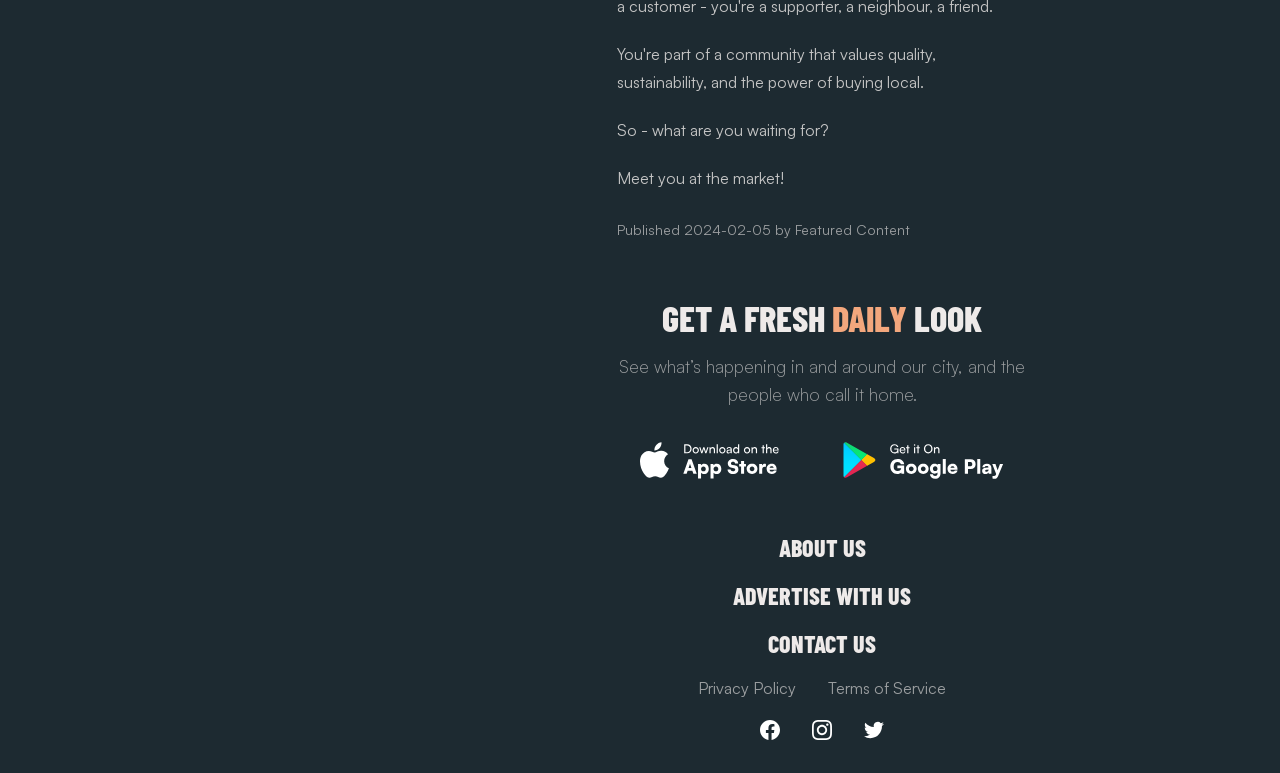What is the call-to-action?
Look at the image and answer with only one word or phrase.

Meet you at the market!